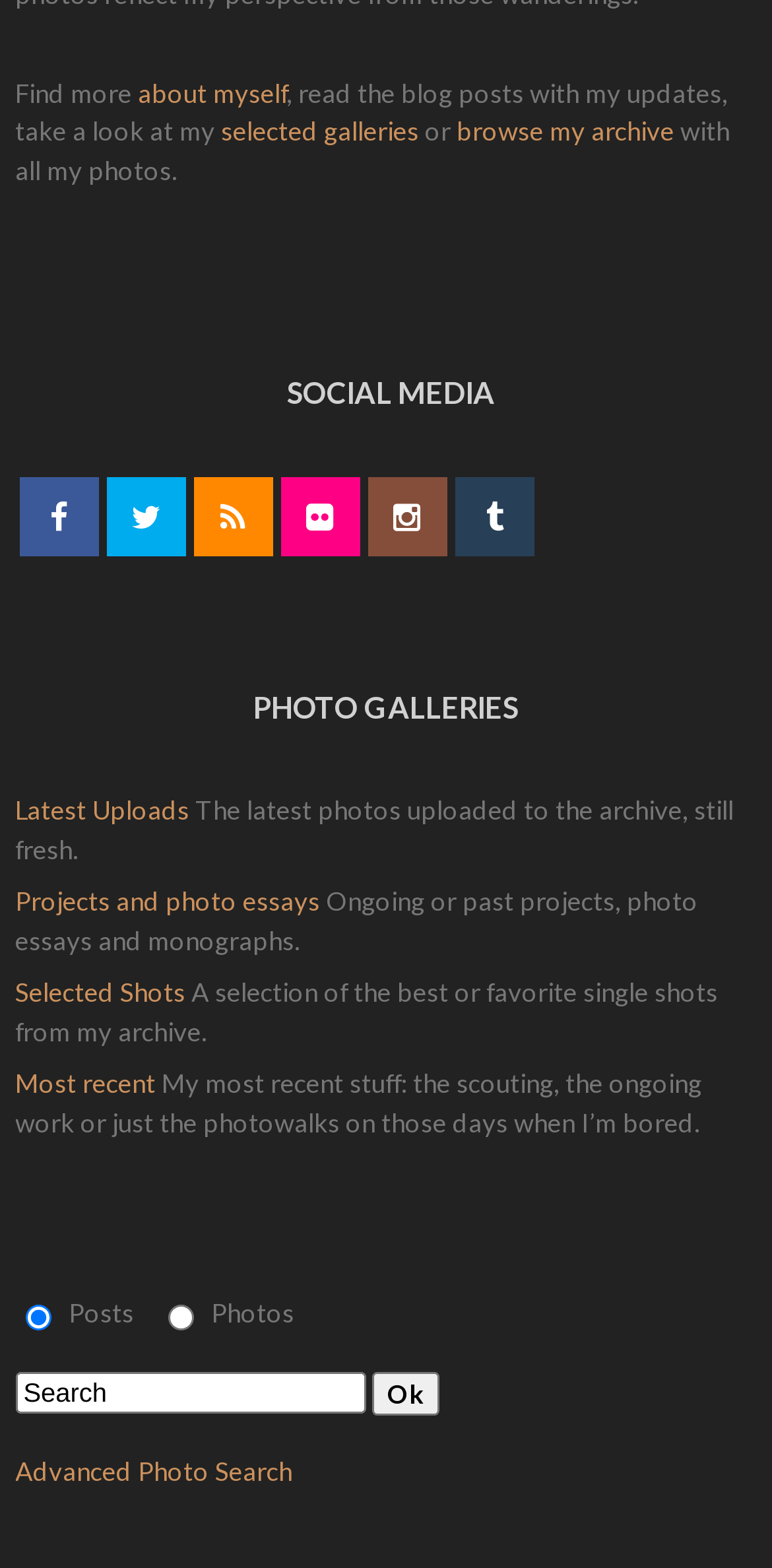Please specify the bounding box coordinates of the region to click in order to perform the following instruction: "browse selected galleries".

[0.287, 0.073, 0.543, 0.094]